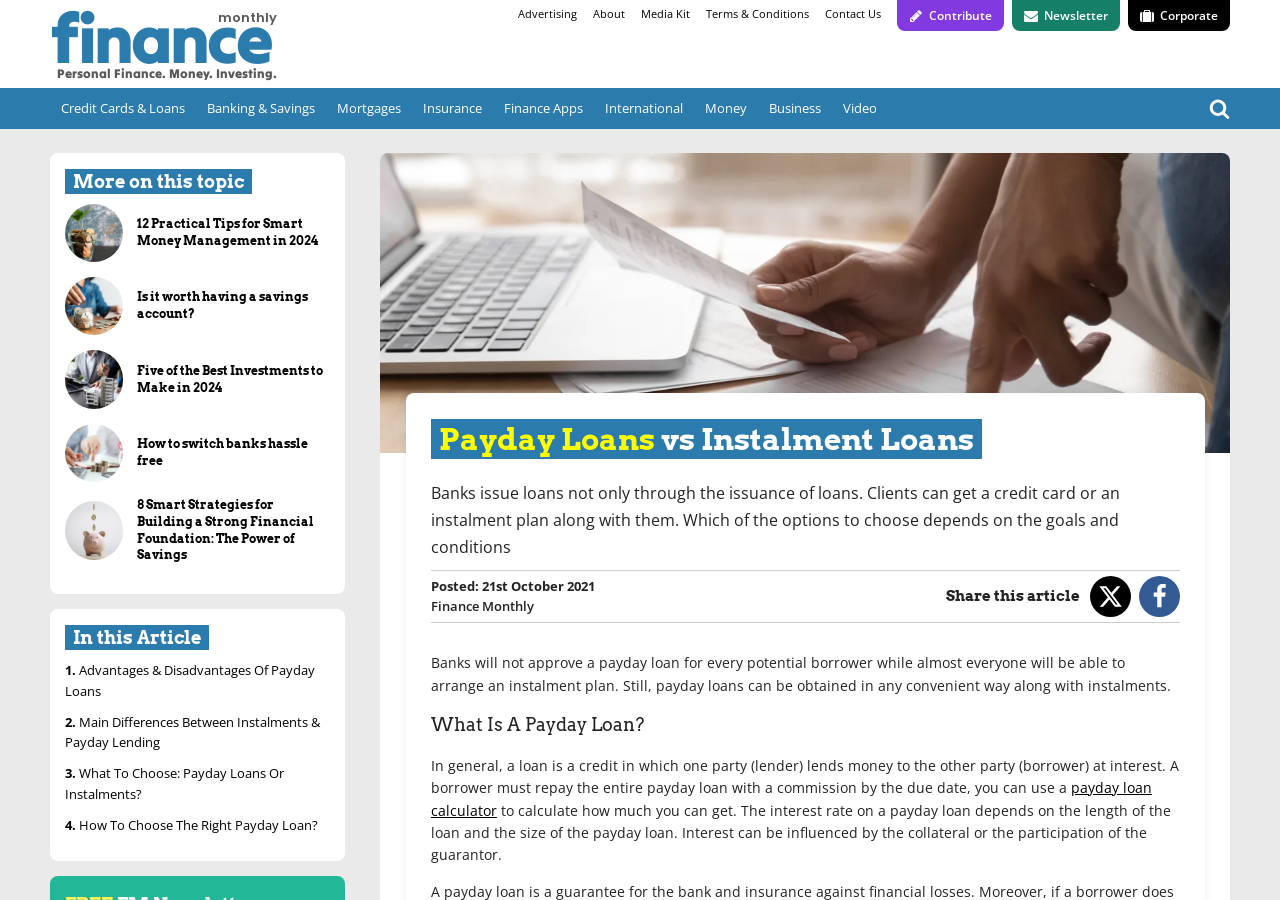Return the bounding box coordinates of the UI element that corresponds to this description: "Credit Cards & Loans". The coordinates must be given as four float numbers in the range of 0 and 1, [left, top, right, bottom].

[0.039, 0.098, 0.153, 0.143]